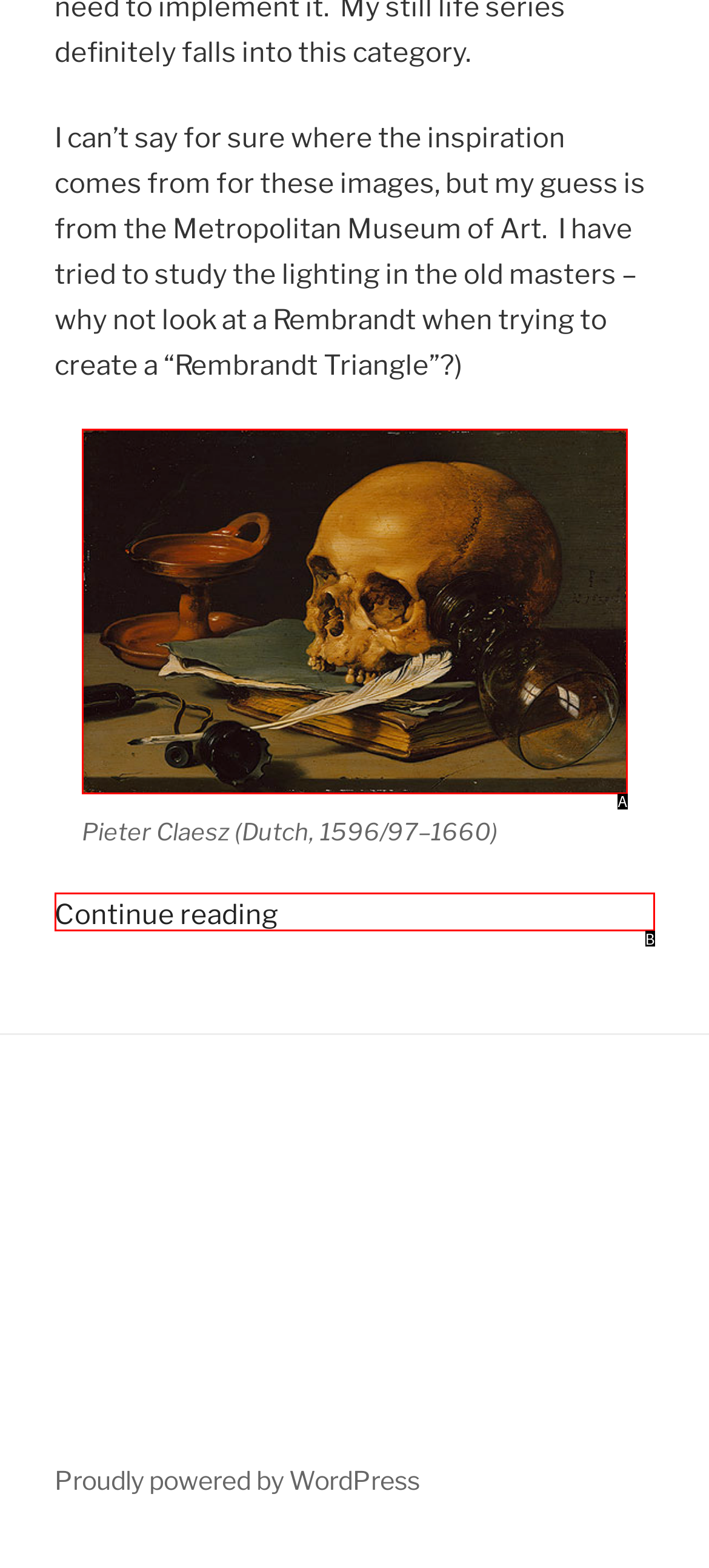Point out the option that aligns with the description: parent_node: Pieter Claesz (Dutch, 1596/97–1660)
Provide the letter of the corresponding choice directly.

A